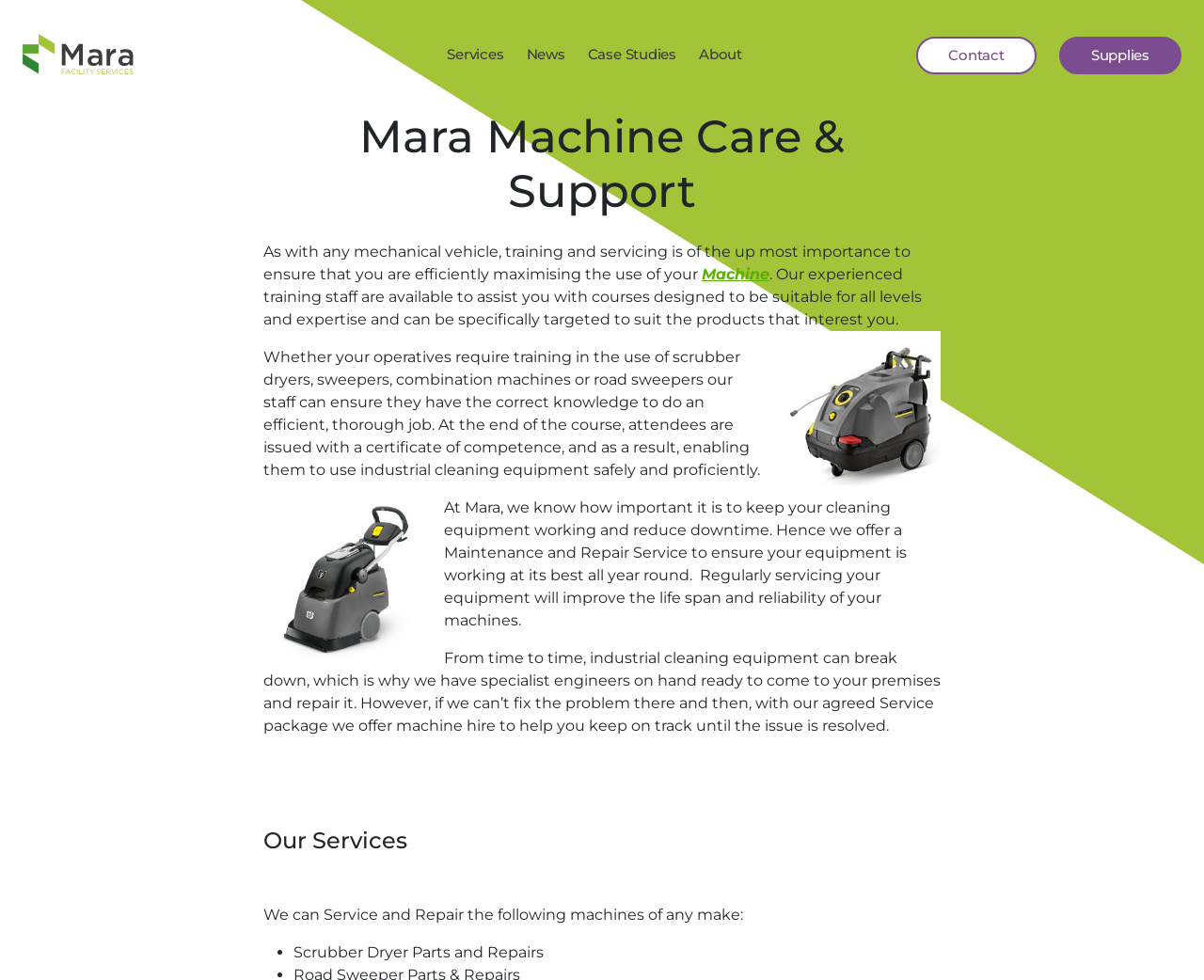Explain the contents of the webpage comprehensively.

The webpage is about Mara Machine Care & Support, a facility service that provides training, servicing, and maintenance for industrial cleaning equipment. At the top left, there is a logo of Mara Facilities Services, which is an image with a link to the main page. Next to it, there is a navigation menu with links to Services, News, Case Studies, and About.

Below the navigation menu, there is a header section with a heading that reads "Mara Machine Care & Support". Underneath, there is a paragraph of text that explains the importance of training and servicing for mechanical vehicles to ensure efficient use.

To the right of the paragraph, there is a link to "Machine" and an image of a pressure washer, which is part of the machine care and support services. Below the image, there is a section of text that describes the training courses offered by Mara, which can be tailored to suit different products and levels of expertise.

Further down, there is another image of a walk-behind scrubber, followed by a section of text that explains the importance of regular maintenance and repair services to reduce downtime and improve the lifespan of cleaning equipment.

The next section is headed "Our Services" and lists the types of machines that Mara can service and repair, including scrubber dryer parts and repairs. The list is marked with bullet points.

At the top right, there are links to Contact and Supplies. Overall, the webpage provides information about Mara's machine care and support services, including training, maintenance, and repair, as well as machine hire options.